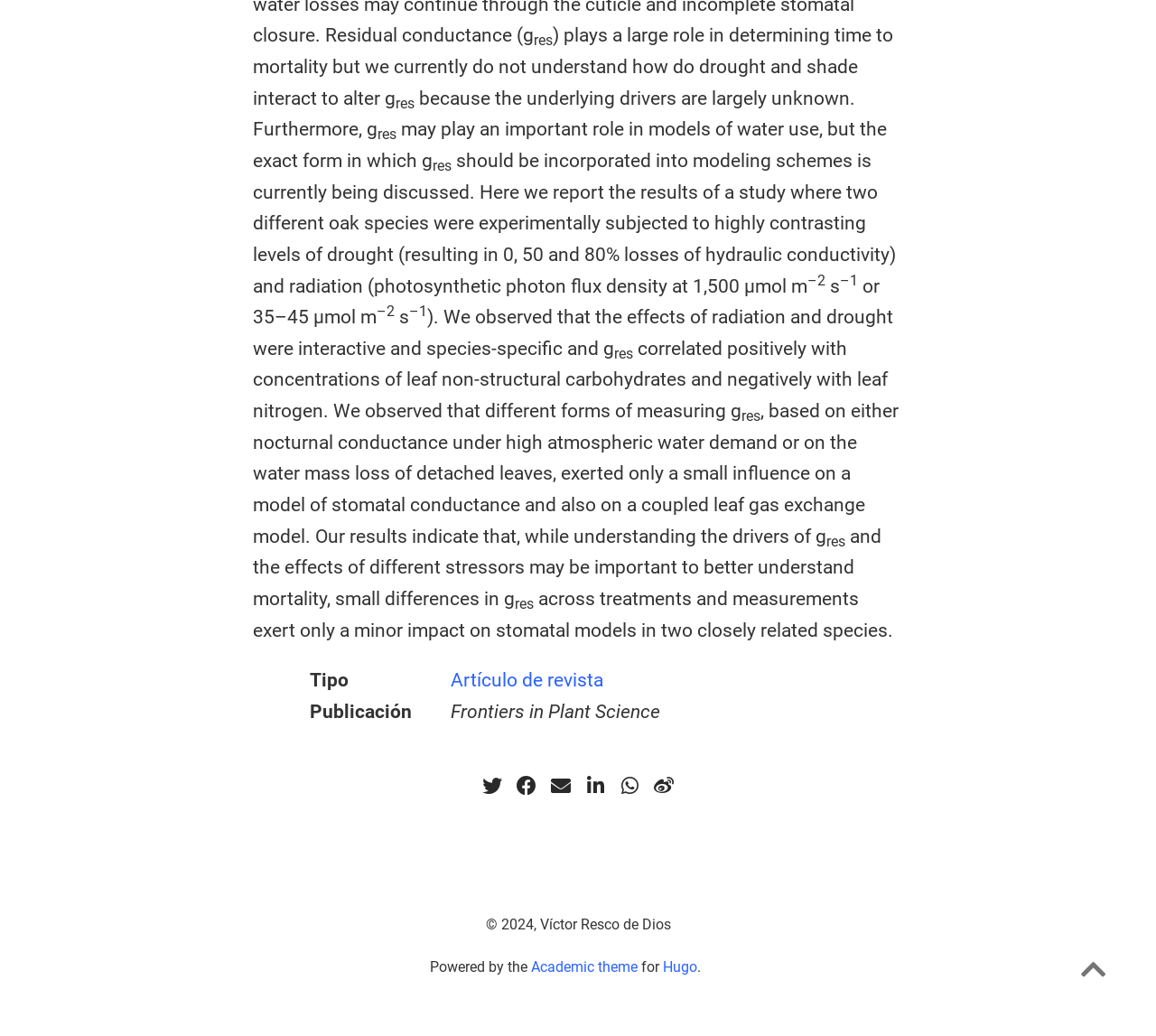Given the description: "Academic theme", determine the bounding box coordinates of the UI element. The coordinates should be formatted as four float numbers between 0 and 1, [left, top, right, bottom].

[0.459, 0.925, 0.552, 0.942]